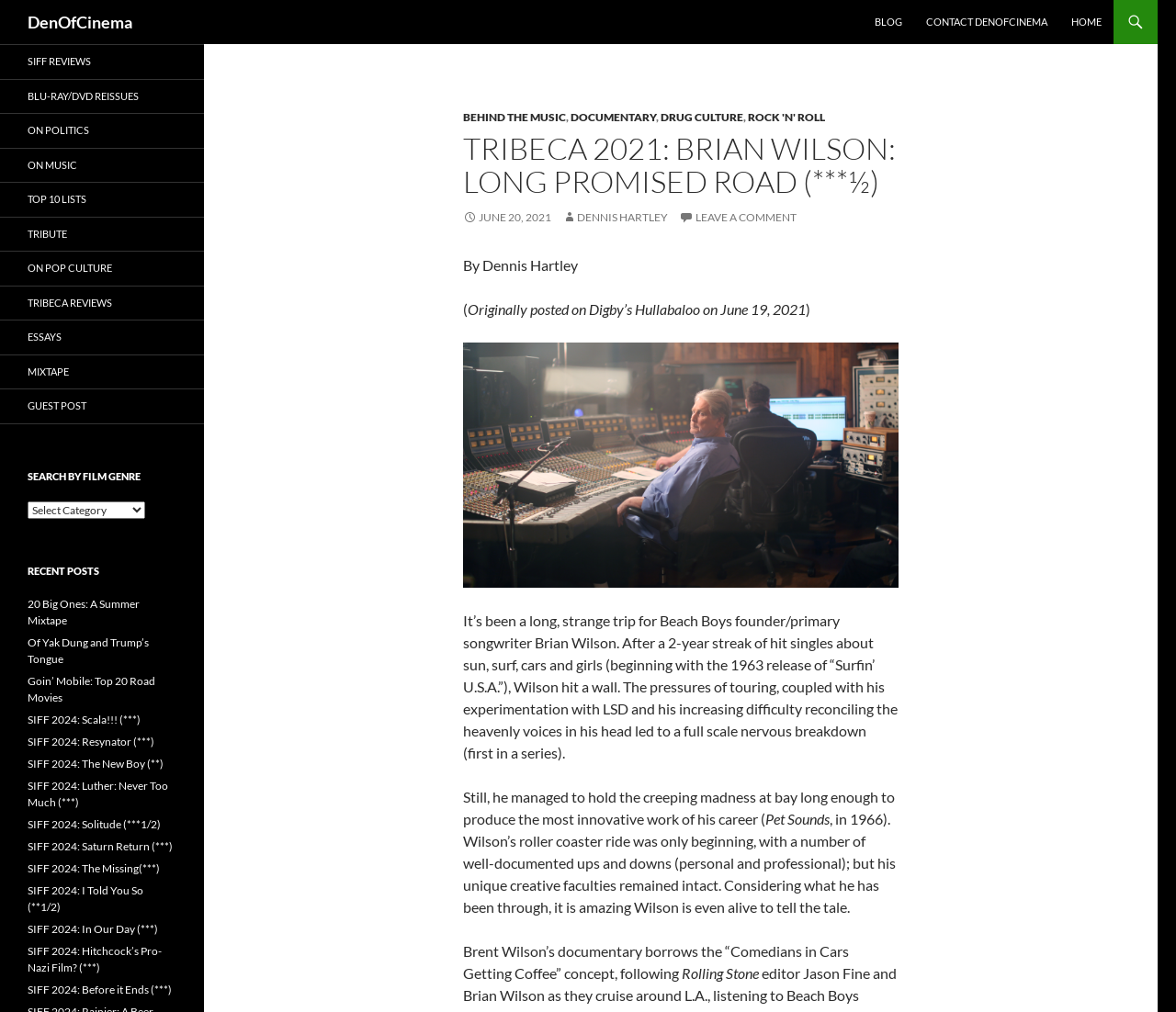Kindly determine the bounding box coordinates for the area that needs to be clicked to execute this instruction: "Search by film genre".

[0.023, 0.495, 0.123, 0.512]